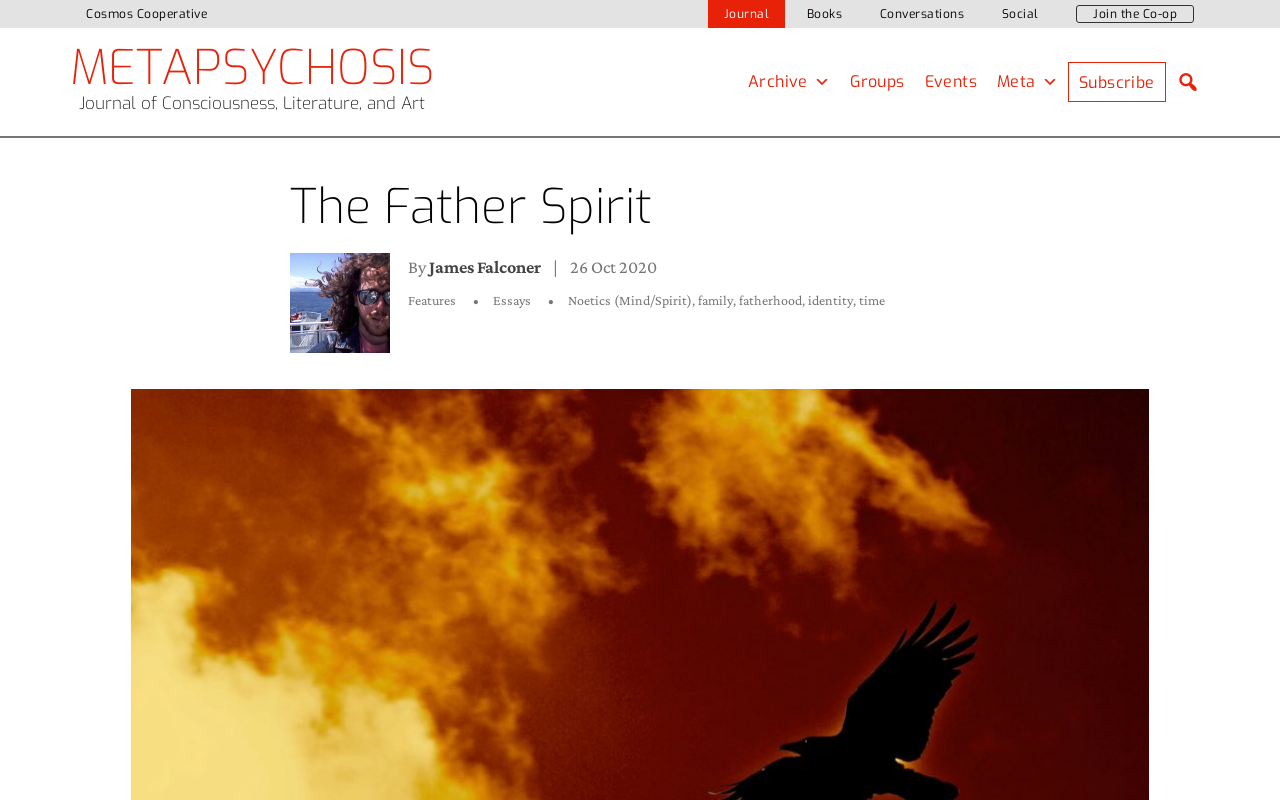Who is the author of the article 'The Father Spirit'? Please answer the question using a single word or phrase based on the image.

James Falconer